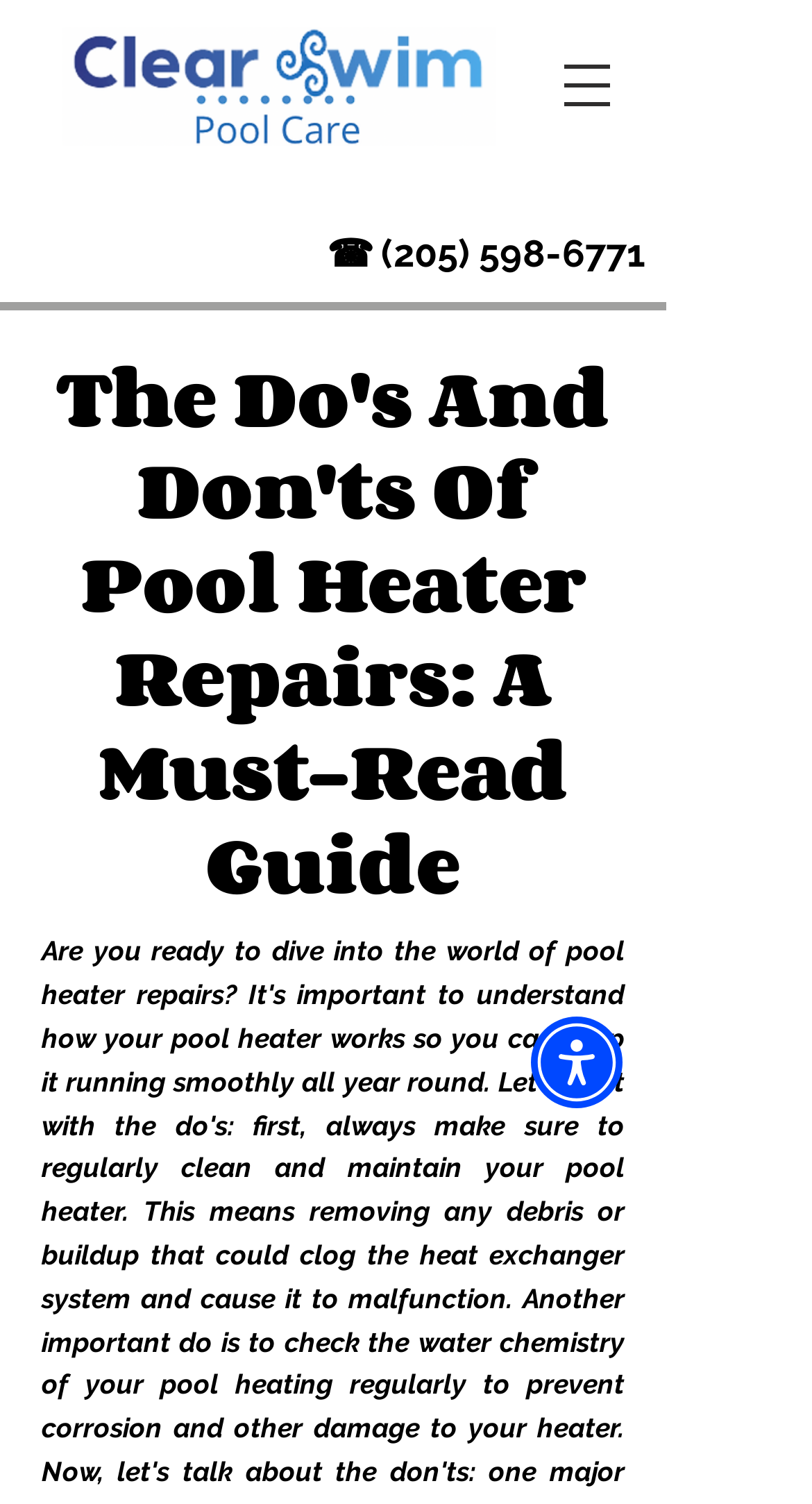What is the logo of the company?
Please ensure your answer to the question is detailed and covers all necessary aspects.

I found the logo by looking at the image element with the description 'Clear Swim Pool Care Logo' which has a bounding box coordinate of [0.077, 0.018, 0.61, 0.097].